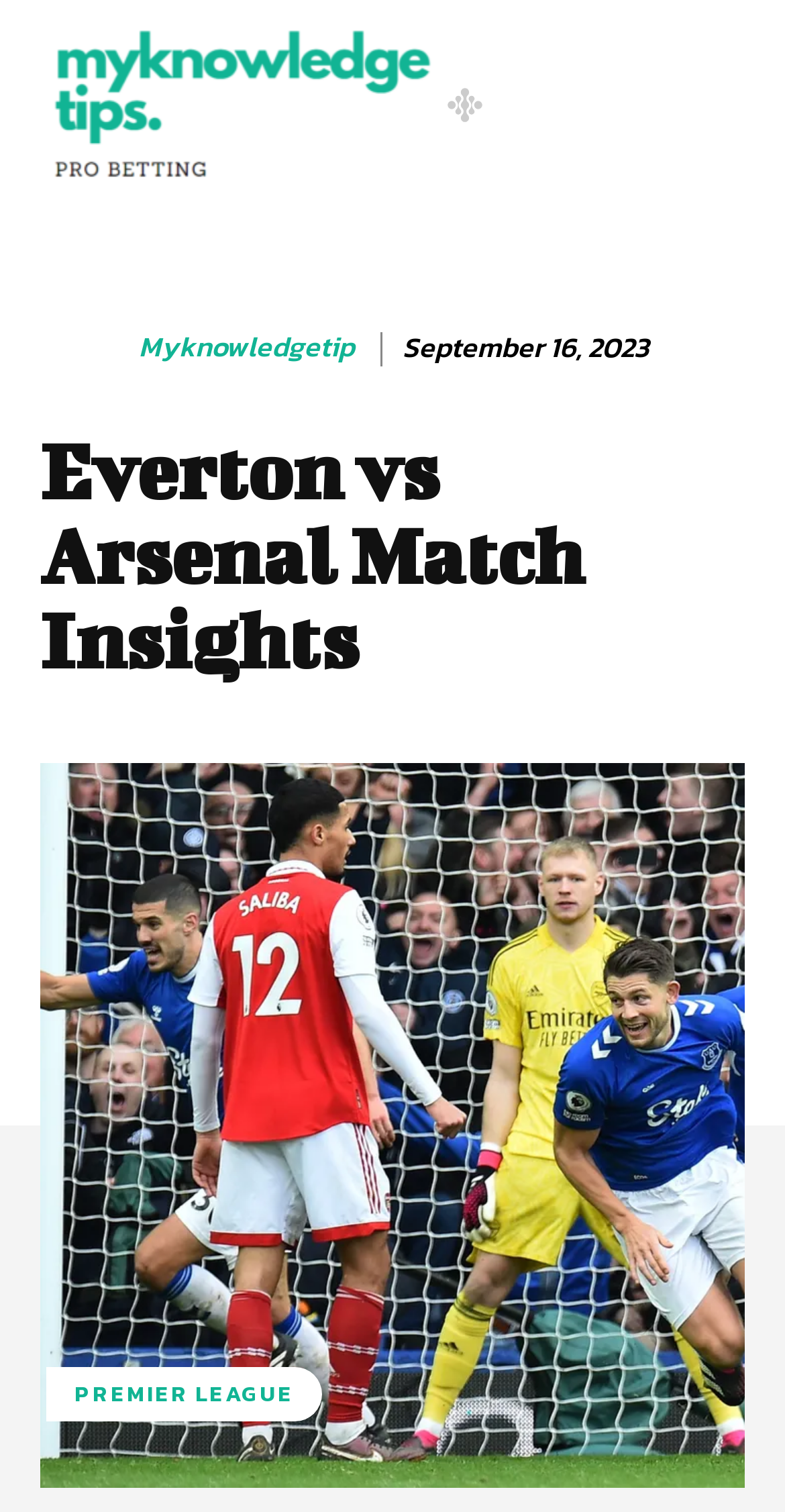What is the league of the match?
Give a single word or phrase answer based on the content of the image.

PREMIER LEAGUE